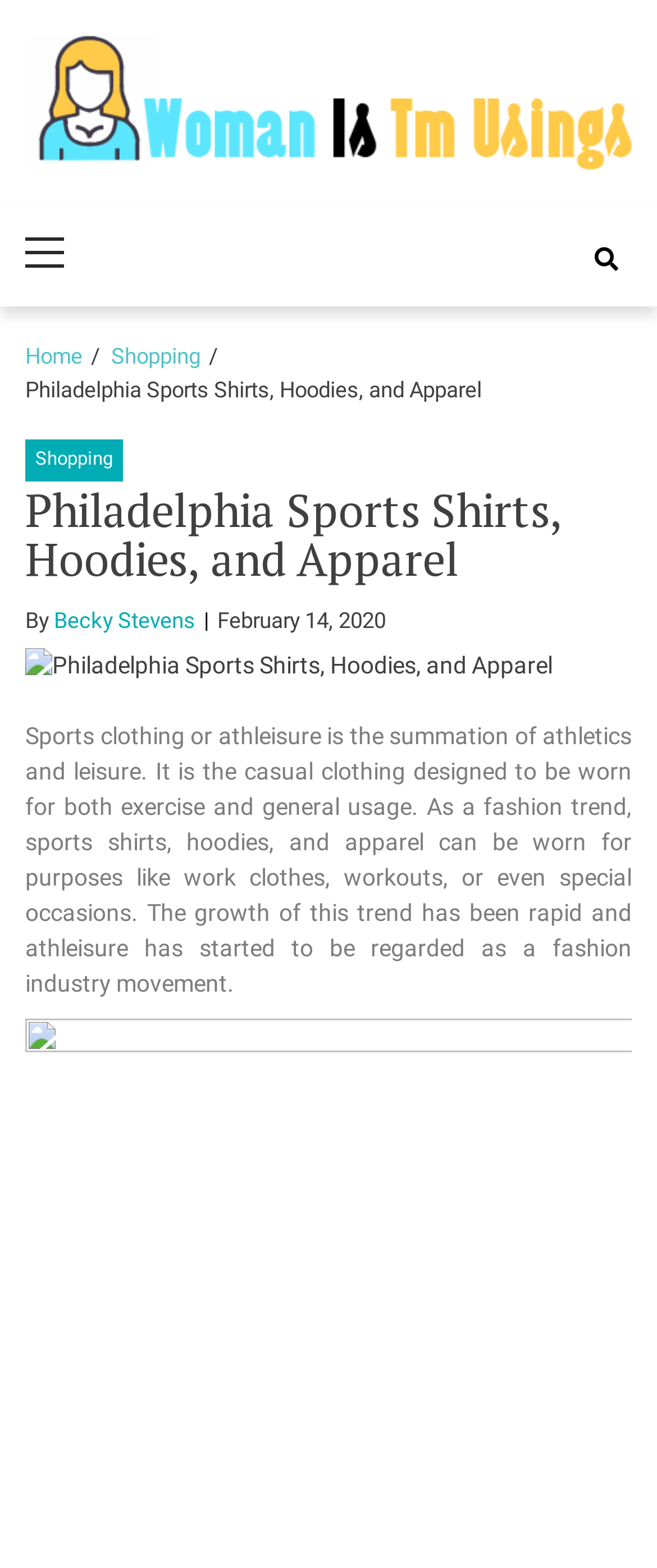What is the name of the website?
Using the image, respond with a single word or phrase.

Womanist Musings